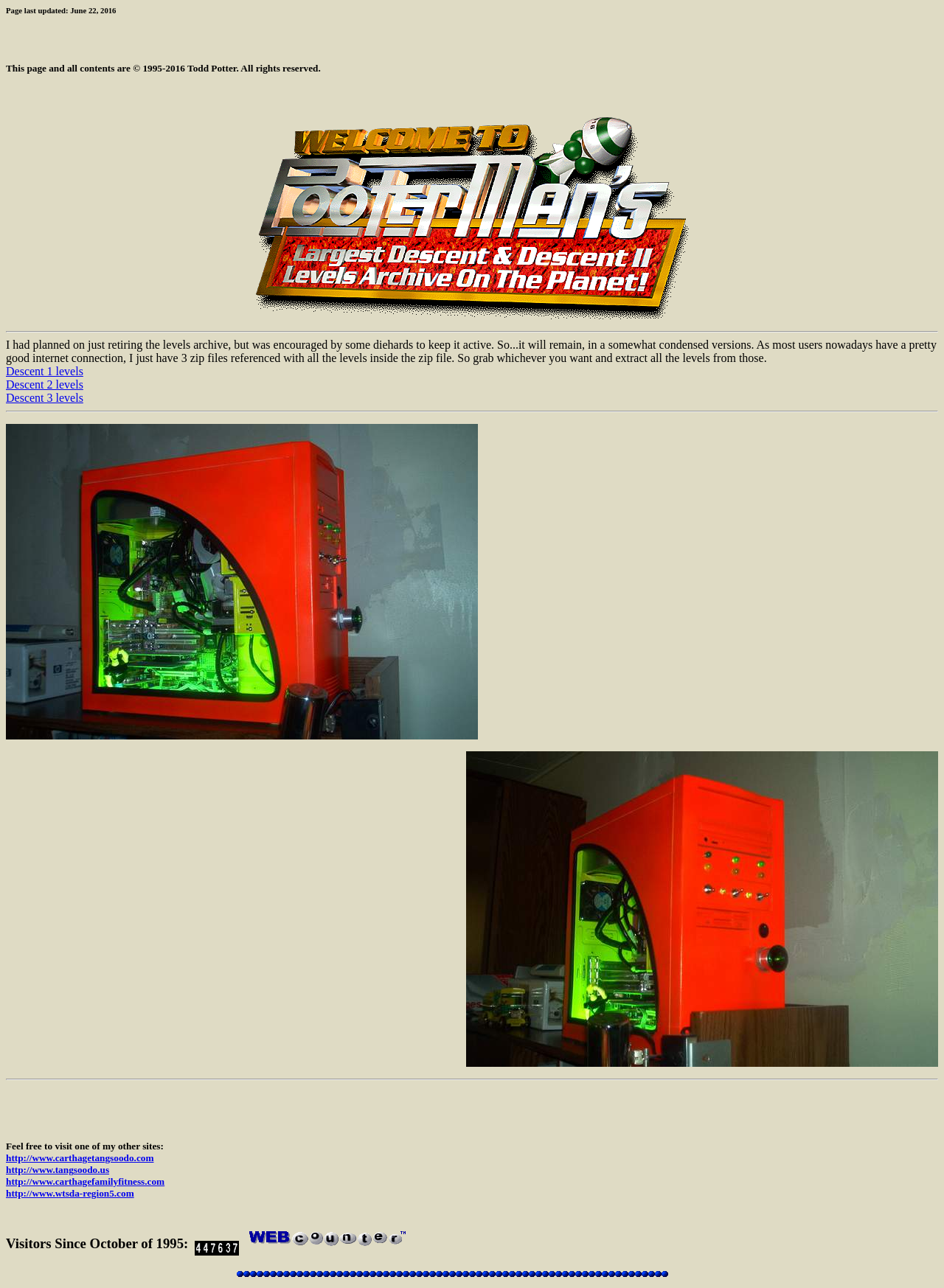Please answer the following question using a single word or phrase: 
How many level categories are available?

3